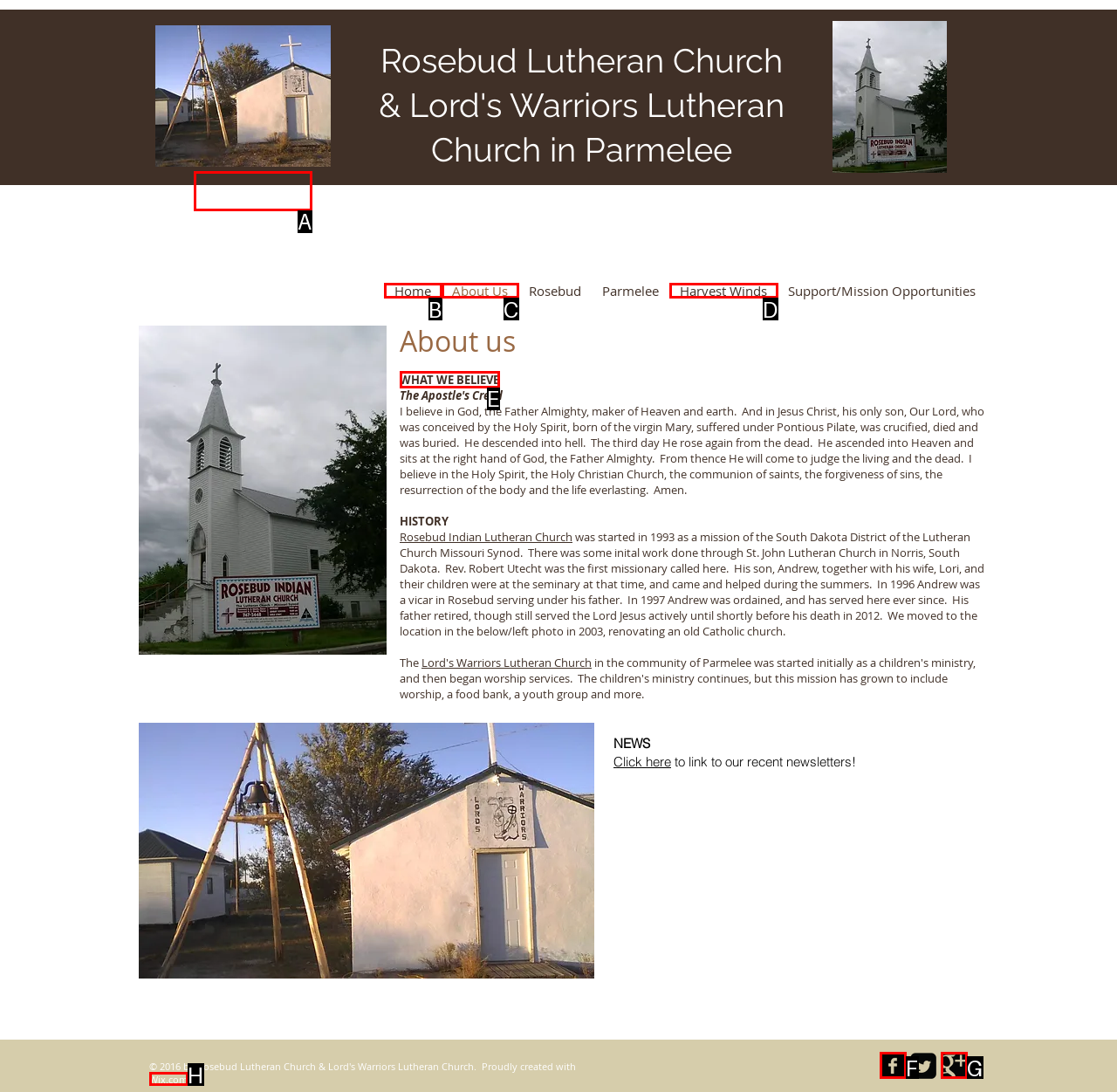Identify the correct option to click in order to accomplish the task: Read about 'WHAT WE BELIEVE' Provide your answer with the letter of the selected choice.

E